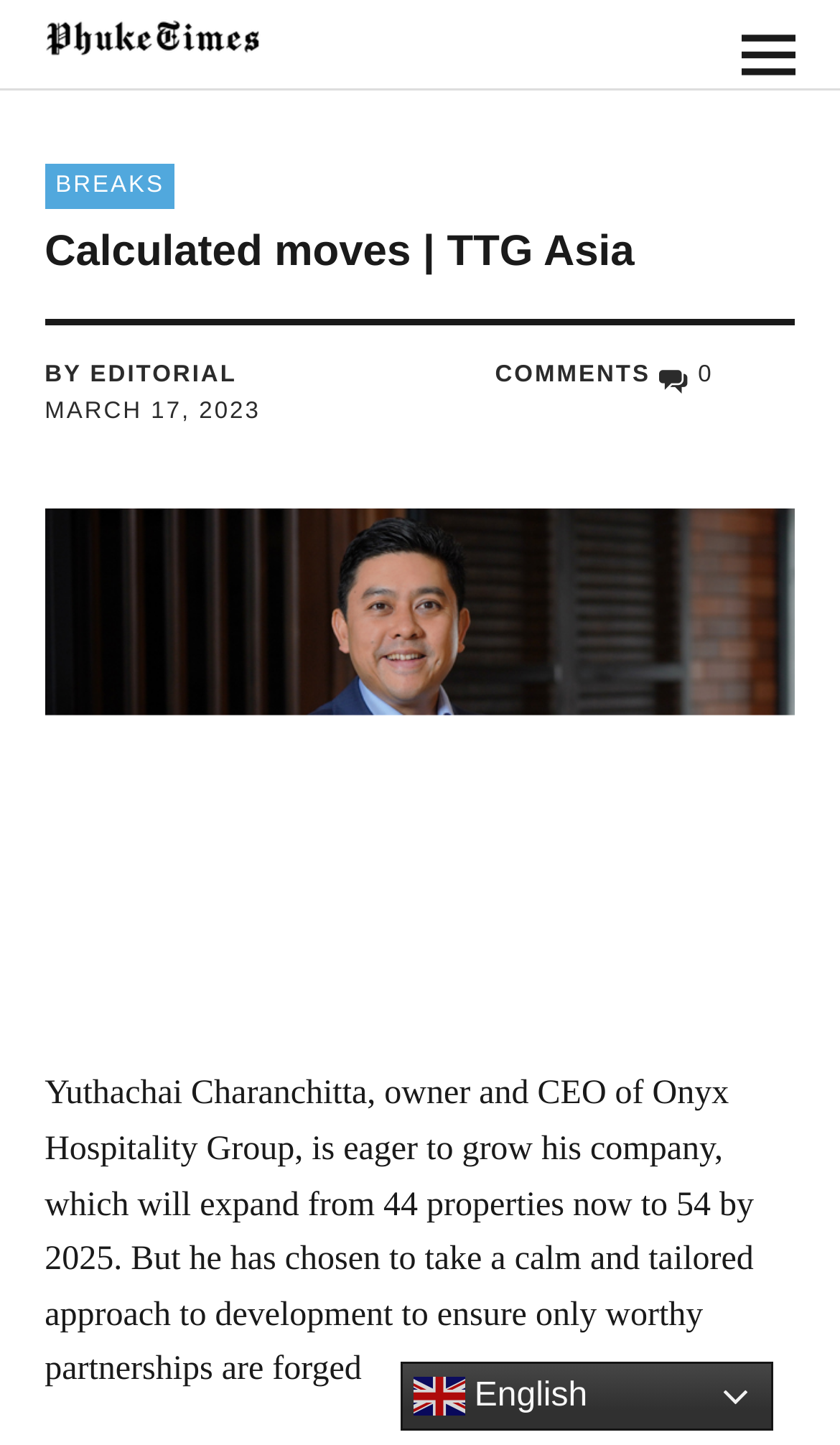Provide a thorough summary of the webpage.

The webpage appears to be an article page from TTG Asia, with a focus on a news story about Yuthachai Charanchitta, the owner and CEO of Onyx Hospitality Group. 

At the top left of the page, there is a link to "Phuketimes" accompanied by an image with the same name. On the top right, there is a button with an icon. 

Below the button, there is a header section that spans the entire width of the page. Within this section, there are several links and headings, including "BREAKS", the title "Calculated moves | TTG Asia", and links to the author "BY EDITORIAL" and the date "MARCH 17, 2023". 

To the right of the "BY EDITORIAL" link, there is a static text "COMMENTS", and next to it, a link with an icon and the text "0". 

Below the header section, there is a large image that takes up most of the width of the page, with the title "calculated-moves-|-ttg-asia". 

Underneath the image, there is a block of text that summarizes the article, stating that Yuthachai Charanchitta is eager to grow his company, which will expand from 44 properties to 54 by 2025, but he has chosen to take a calm and tailored approach to development.

At the bottom of the page, there is a link to switch the language to English, accompanied by a small image of the English flag.